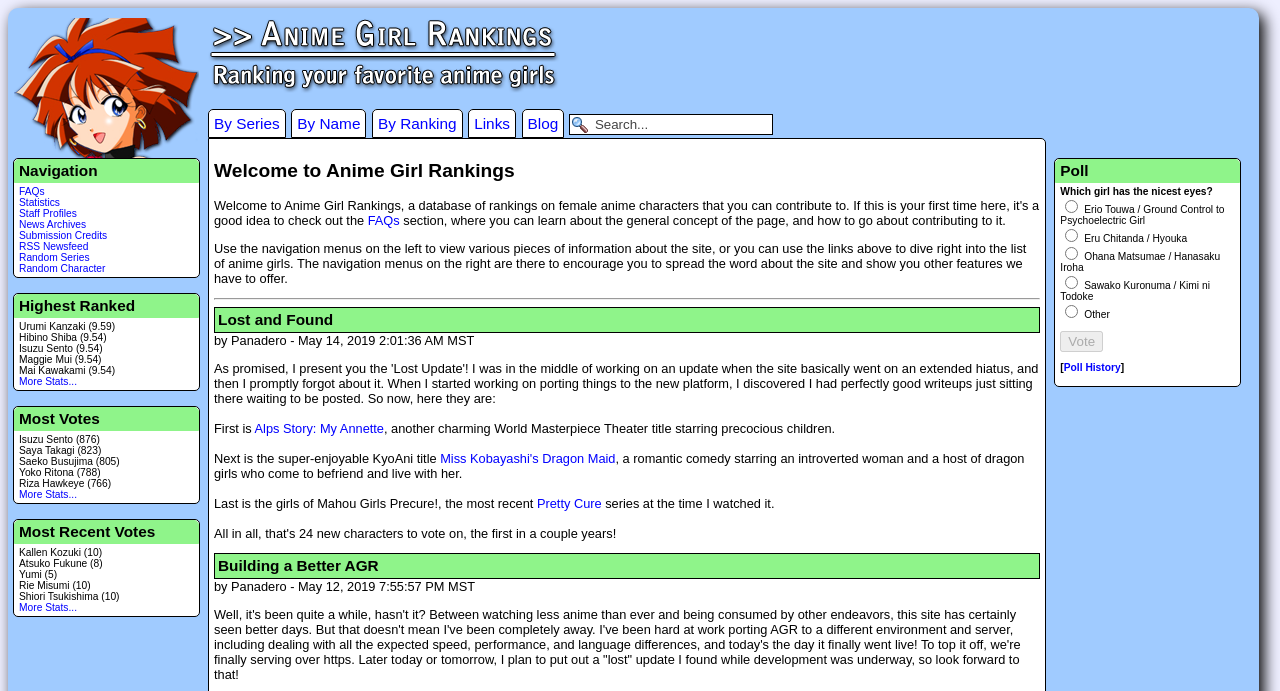Describe the webpage meticulously, covering all significant aspects.

The webpage is titled "Anime Girl Rankings" and has a prominent link with the same title at the top left corner. Below this link, there is a character image link. To the right of these elements, there are several links, including "By Series", "By Name", "By Ranking", "Links", and "Blog", which are likely navigation menus.

On the left side of the page, there is a section with several links, including "FAQs", "Statistics", "Staff Profiles", "News Archives", "Submission Credits", "RSS Newsfeed", "Random Series", and "Random Character". These links are categorized under the heading "Navigation".

The main content of the page is divided into several sections. The first section is titled "Highest Ranked" and lists several anime girls with their rankings, such as Urumi Kanzaki and Hibino Shiba. The second section is titled "Most Votes" and lists anime girls with the number of votes they received, such as Isuzu Sento and Saya Takagi. The third section is titled "Most Recent Votes" and lists anime girls with the number of recent votes they received, such as Kallen Kozuki and Atsuko Fukune.

Below these sections, there is a poll with the question "Which girl has the nicest eyes?" and several radio buttons with options, including Erio Touwa and Ohana Matsumae. There is also a "Vote" button and a link to "Poll History".

The page also has a welcome message and a section titled "Lost and Found" with several paragraphs of text and links to anime titles, such as "Alps Story: My Annette" and "Miss Kobayashi's Dragon Maid". Another section is titled "Building a Better AGR" and contains a blog post with a date and a lengthy text about the site's development and updates.

Throughout the page, there are several headings, links, and blocks of text, which are organized in a hierarchical structure. The overall layout is dense with information, but the different sections and headings help to categorize and separate the content.